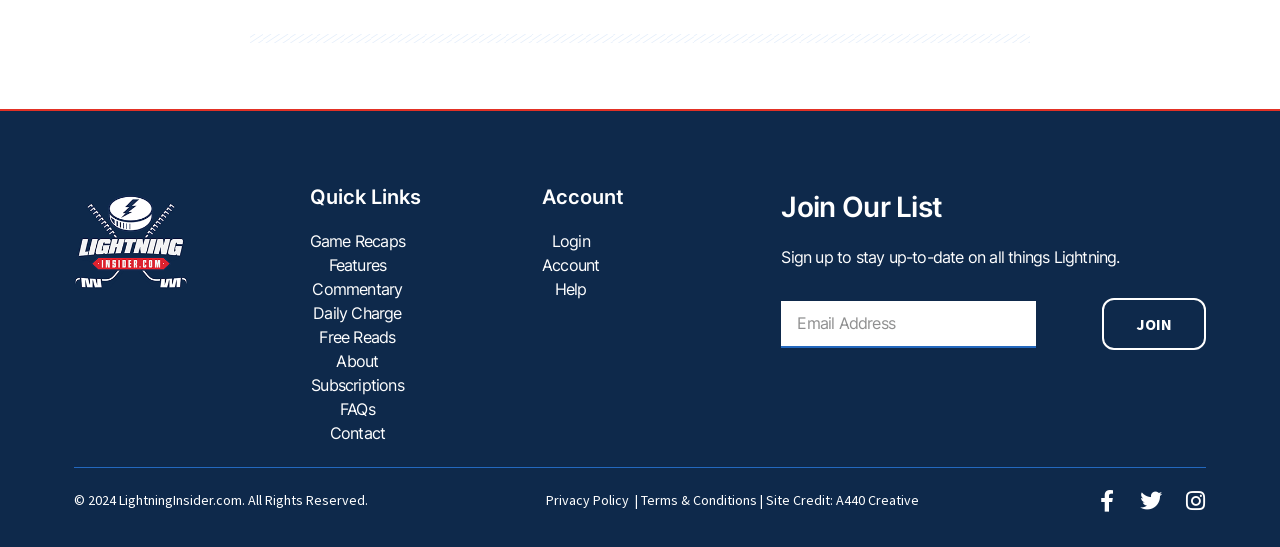Please answer the following question using a single word or phrase: 
What is the copyright year of the website?

2024